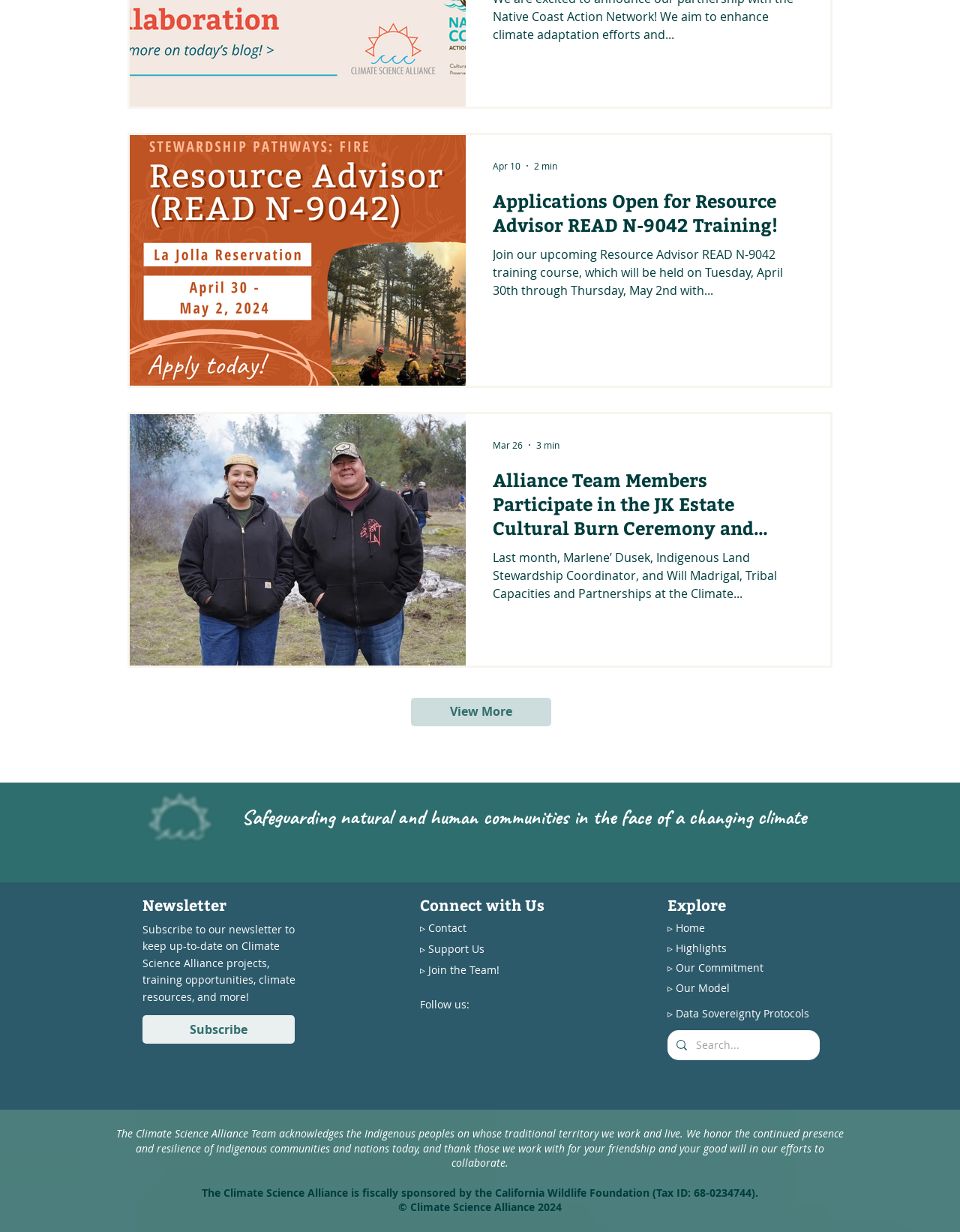Find the bounding box coordinates of the clickable area that will achieve the following instruction: "View more articles".

[0.428, 0.566, 0.574, 0.589]